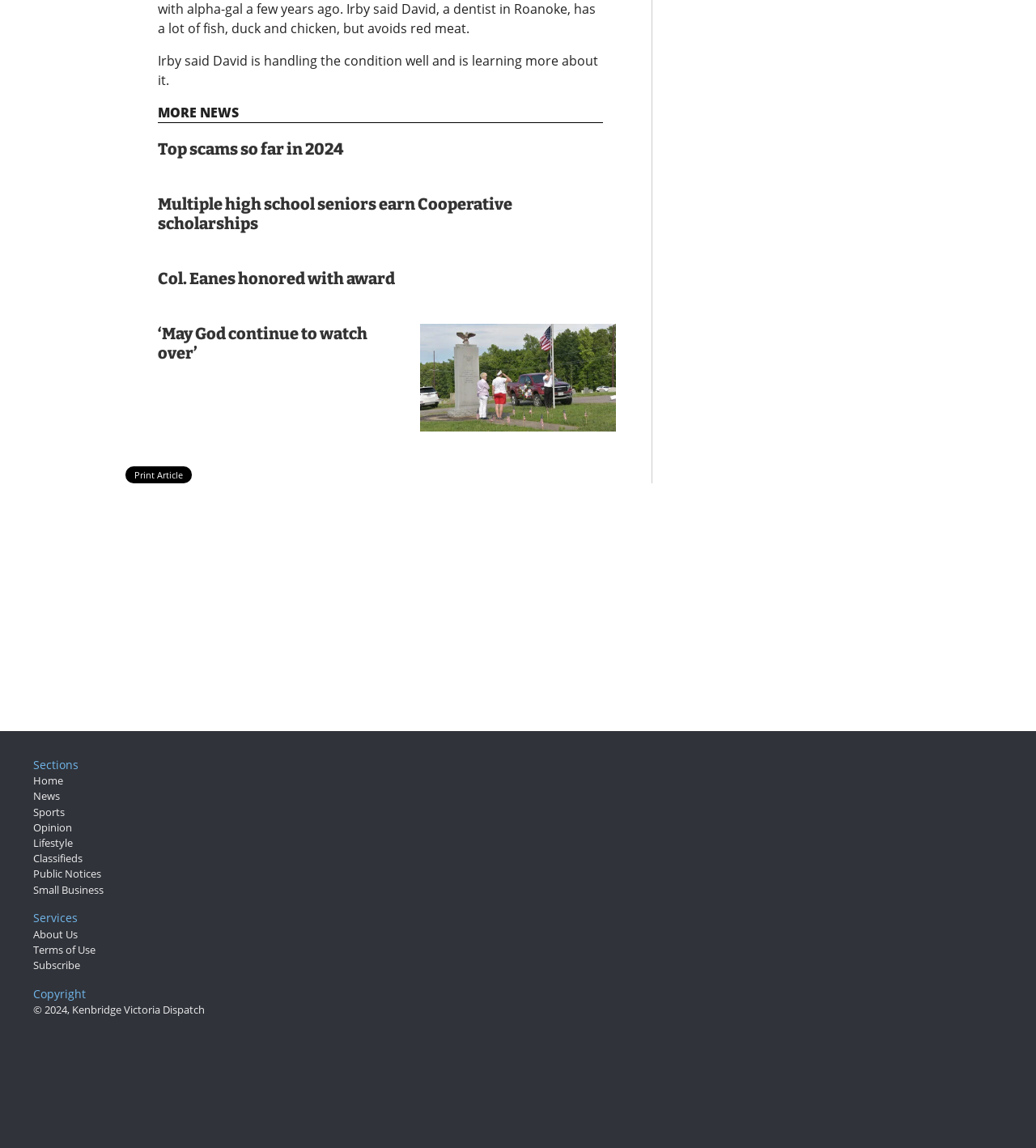Please determine the bounding box coordinates of the area that needs to be clicked to complete this task: 'Go to the News section'. The coordinates must be four float numbers between 0 and 1, formatted as [left, top, right, bottom].

[0.032, 0.687, 0.058, 0.7]